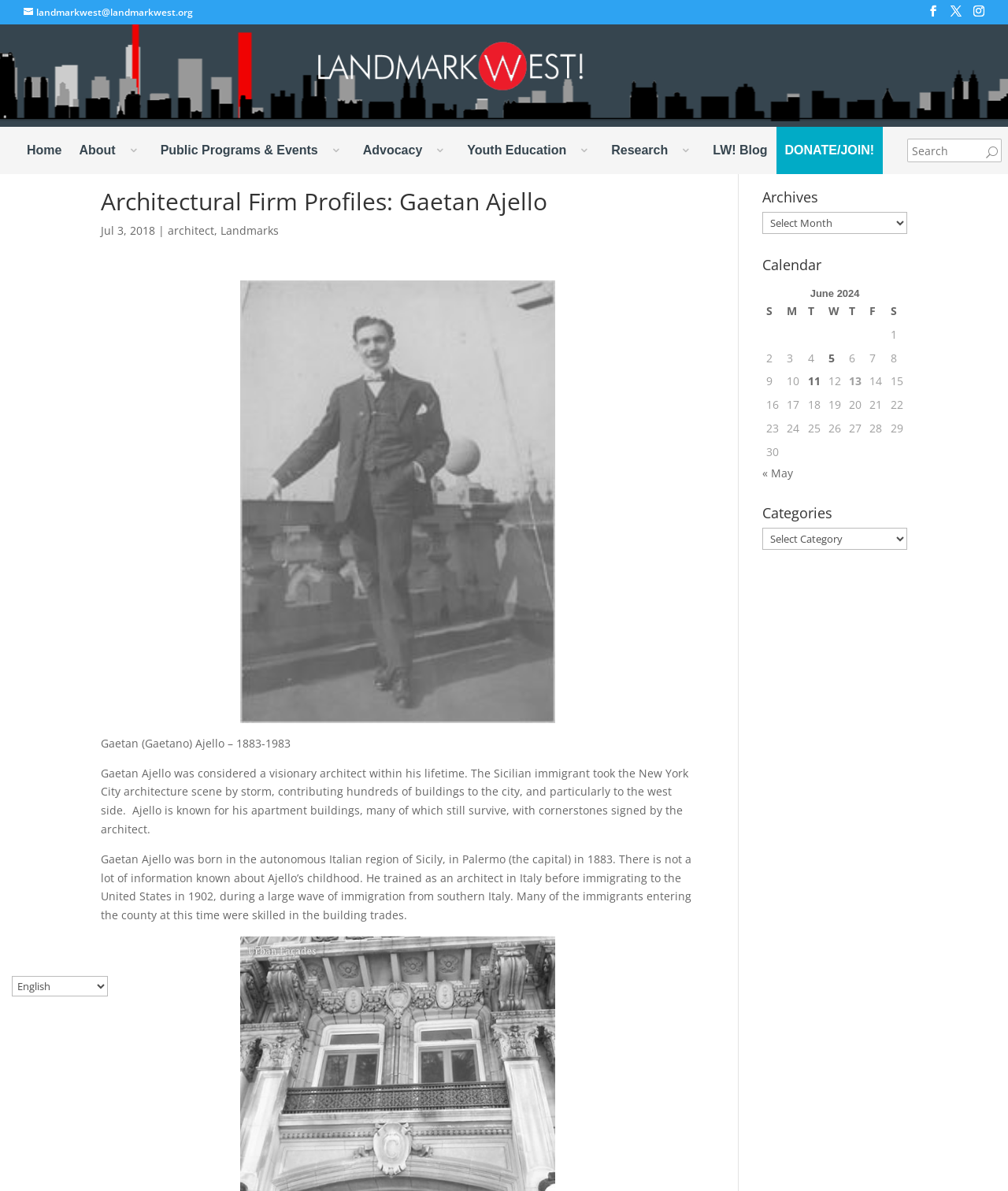In what year was Gaetan Ajello born?
Using the image, elaborate on the answer with as much detail as possible.

The answer can be found in the paragraph that starts with 'Gaetan Ajello was born in the autonomous Italian region of Sicily, in Palermo (the capital) in 1883.' which provides information about Gaetan Ajello's birth year.